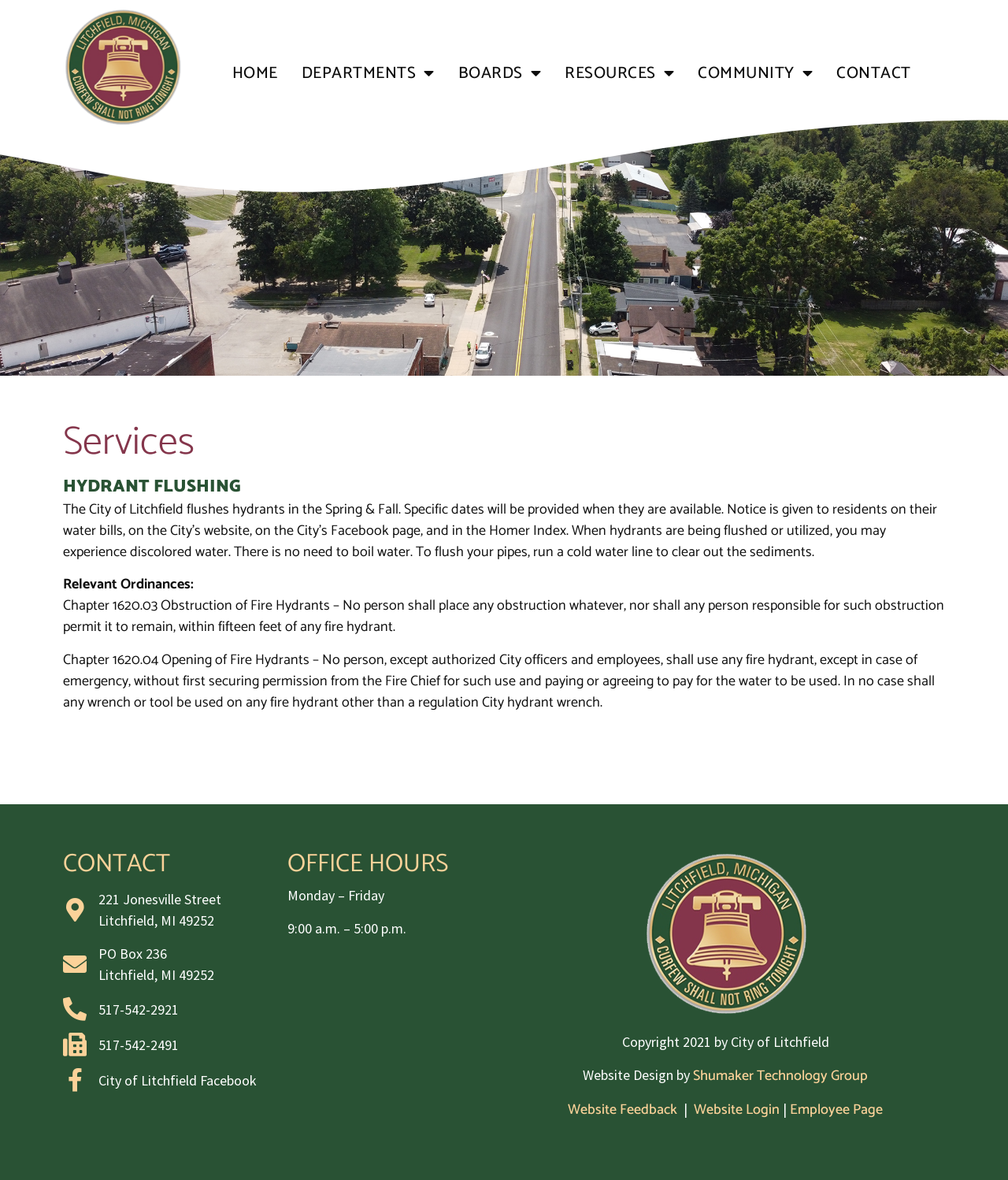What are the office hours of the City of Litchfield?
Please answer using one word or phrase, based on the screenshot.

Monday to Friday, 9:00 a.m. to 5:00 p.m.